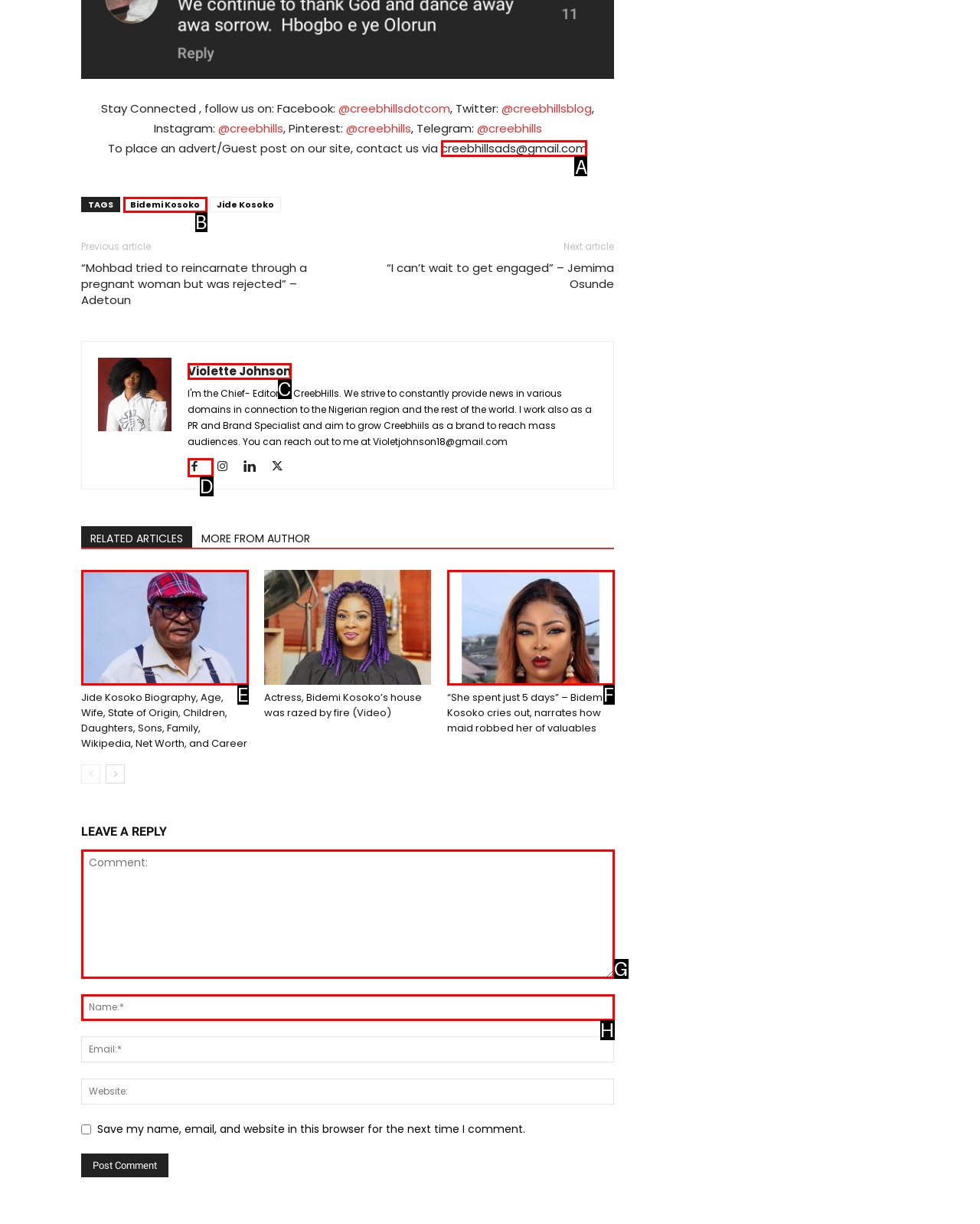Identify the HTML element I need to click to complete this task: Contact us via email Provide the option's letter from the available choices.

A